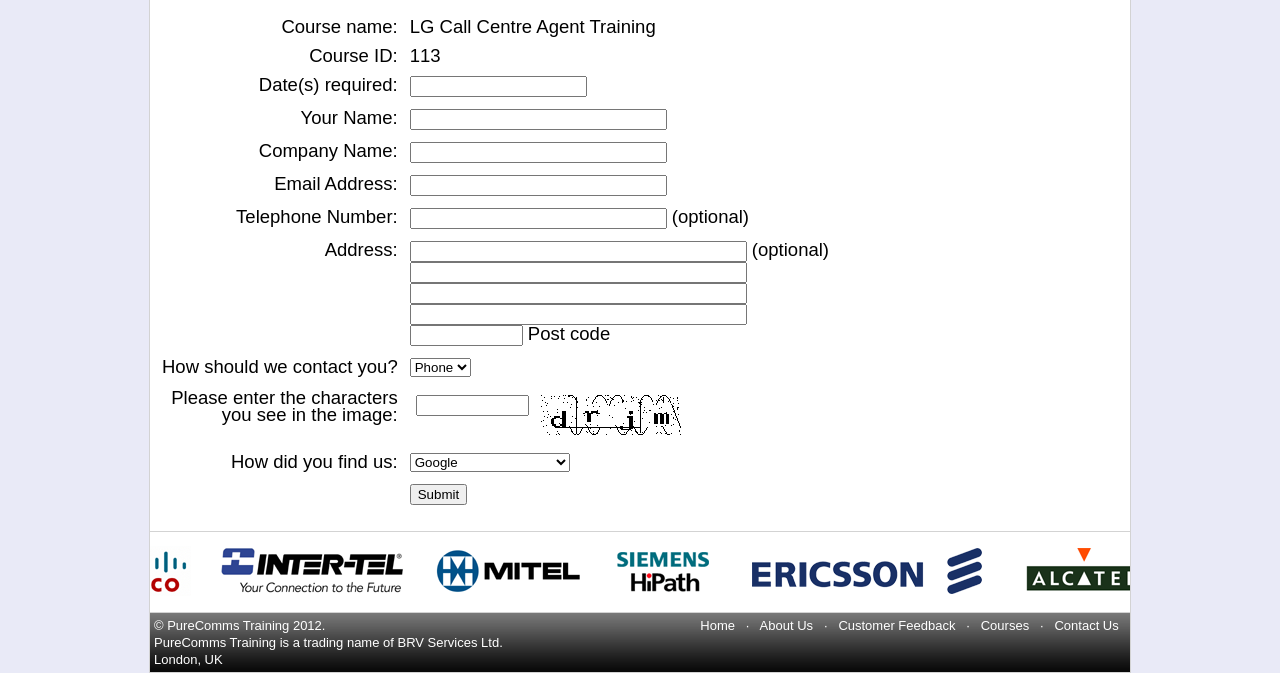Identify and provide the bounding box coordinates of the UI element described: "name="email"". The coordinates should be formatted as [left, top, right, bottom], with each number being a float between 0 and 1.

[0.32, 0.26, 0.521, 0.291]